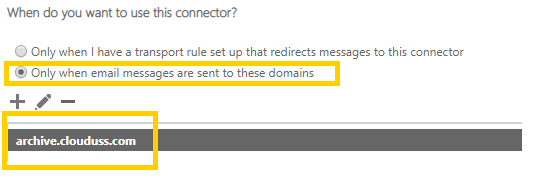How many radio button options are available?
Based on the image, please offer an in-depth response to the question.

The user interface displays two radio button options for the user to choose from, allowing them to select the desired condition for the connector's operation.